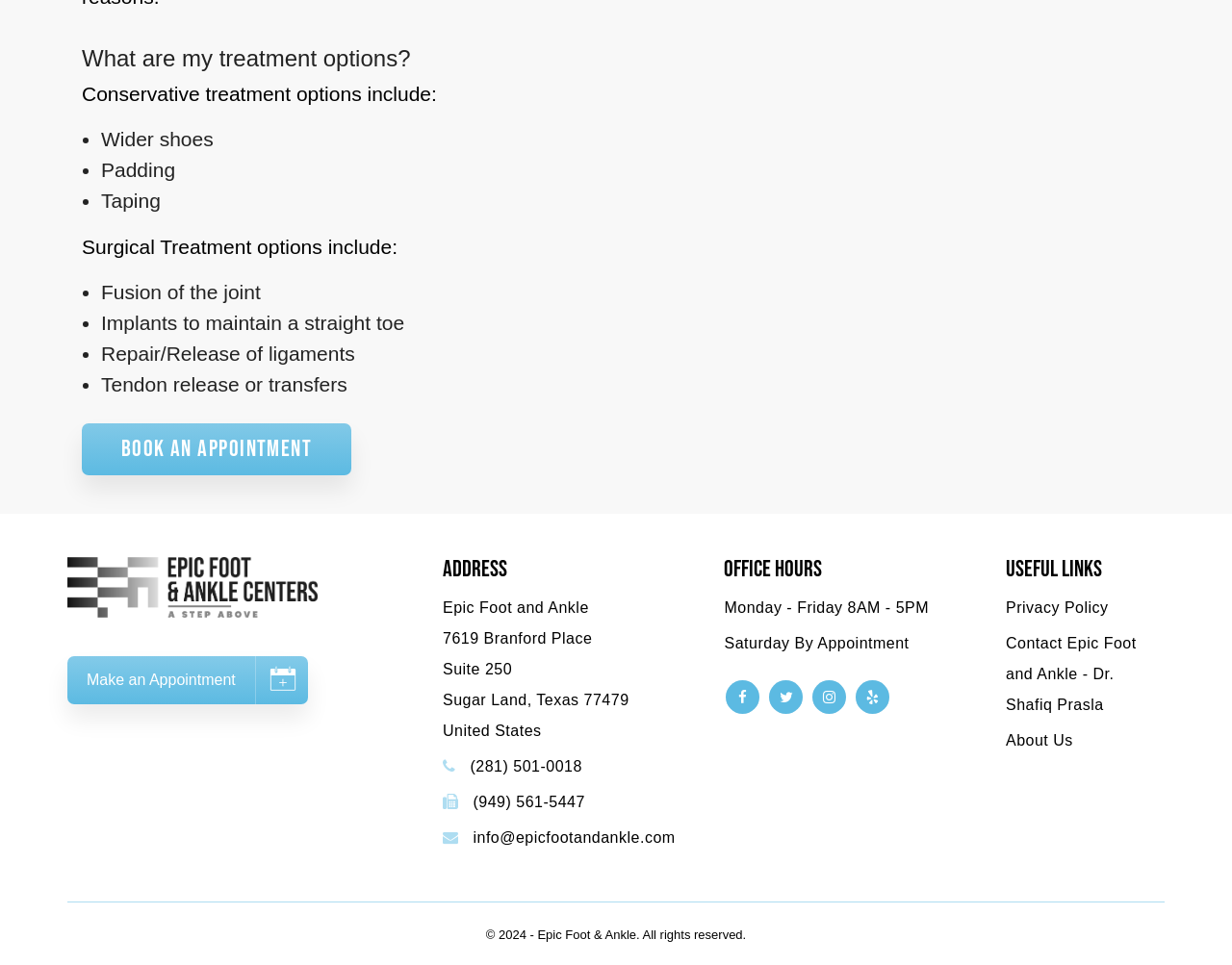Please identify the bounding box coordinates of the element's region that needs to be clicked to fulfill the following instruction: "View privacy policy". The bounding box coordinates should consist of four float numbers between 0 and 1, i.e., [left, top, right, bottom].

[0.816, 0.621, 0.9, 0.638]